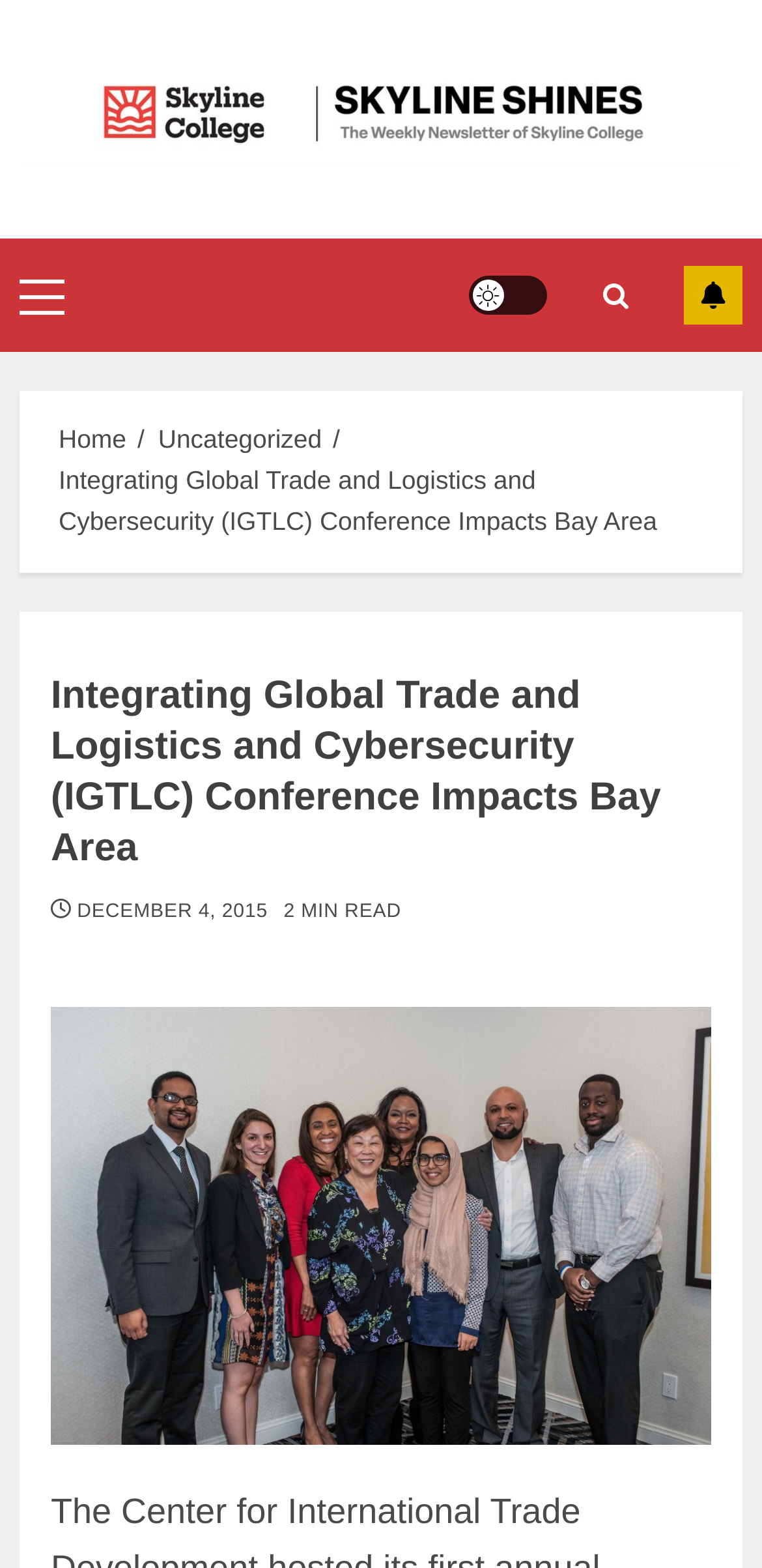Please identify the coordinates of the bounding box that should be clicked to fulfill this instruction: "Toggle the Light/Dark Button".

[0.615, 0.176, 0.718, 0.201]